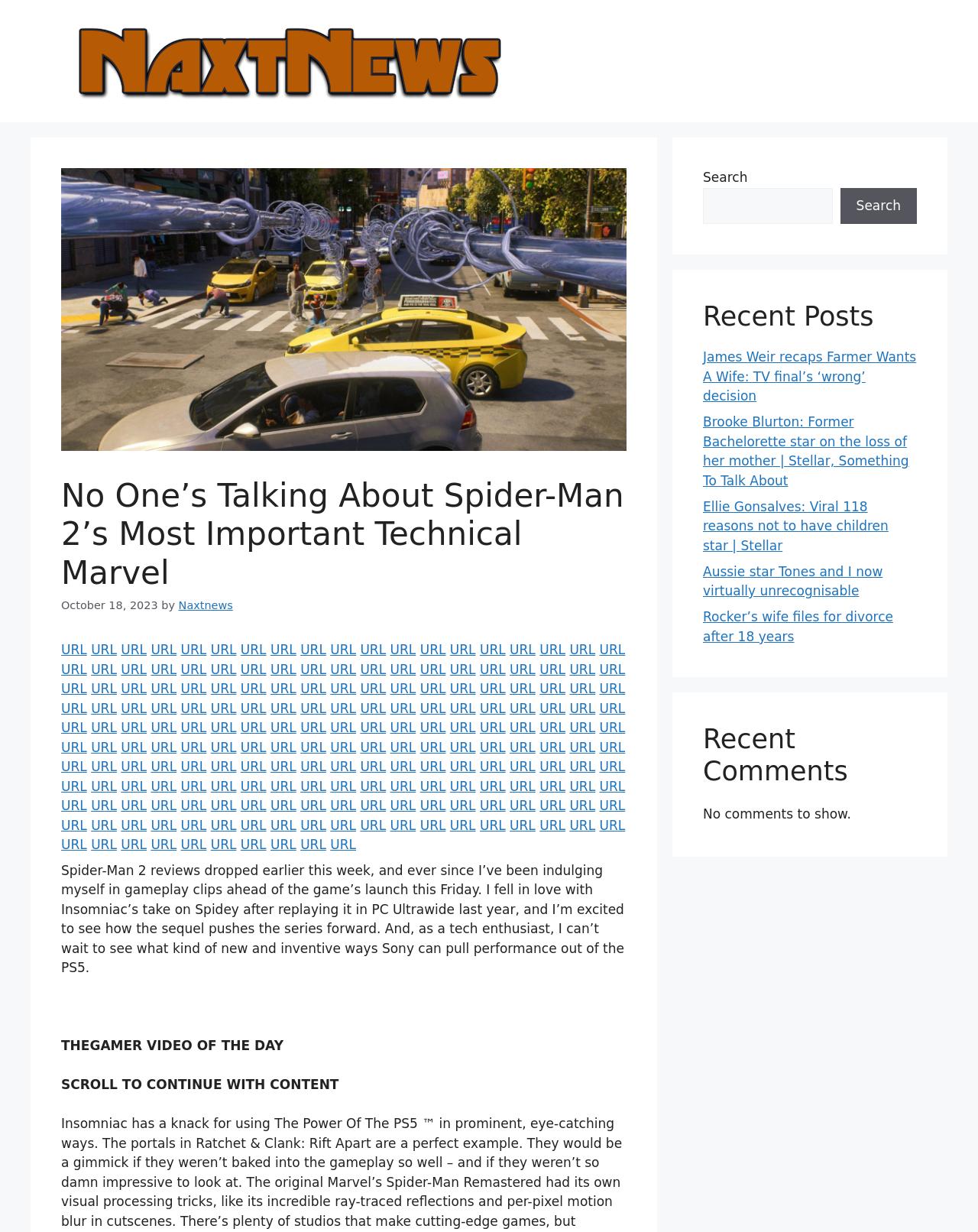For the following element description, predict the bounding box coordinates in the format (top-left x, top-left y, bottom-right x, bottom-right y). All values should be floating point numbers between 0 and 1. Description: Propeller Repair Service

None